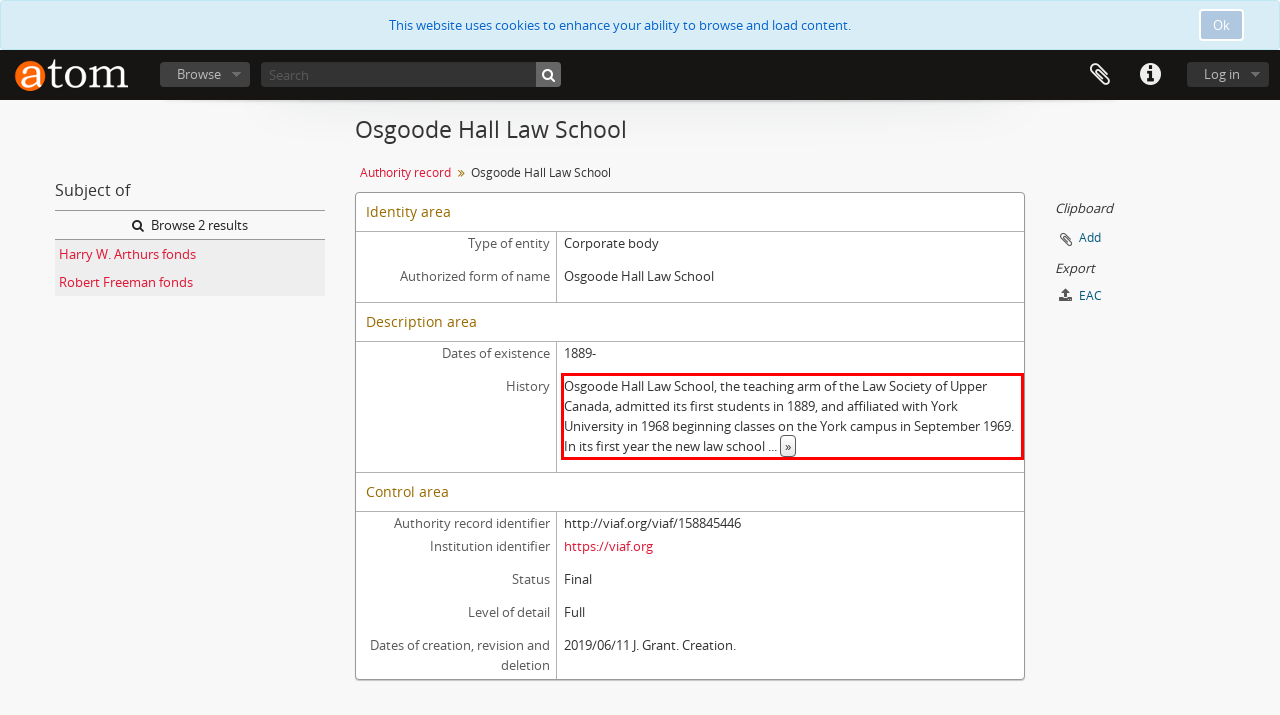Examine the webpage screenshot and use OCR to recognize and output the text within the red bounding box.

Osgoode Hall Law School, the teaching arm of the Law Society of Upper Canada, admitted its first students in 1889, and affiliated with York University in 1968 beginning classes on the York campus in September 1969. In its first year the new law school ... »